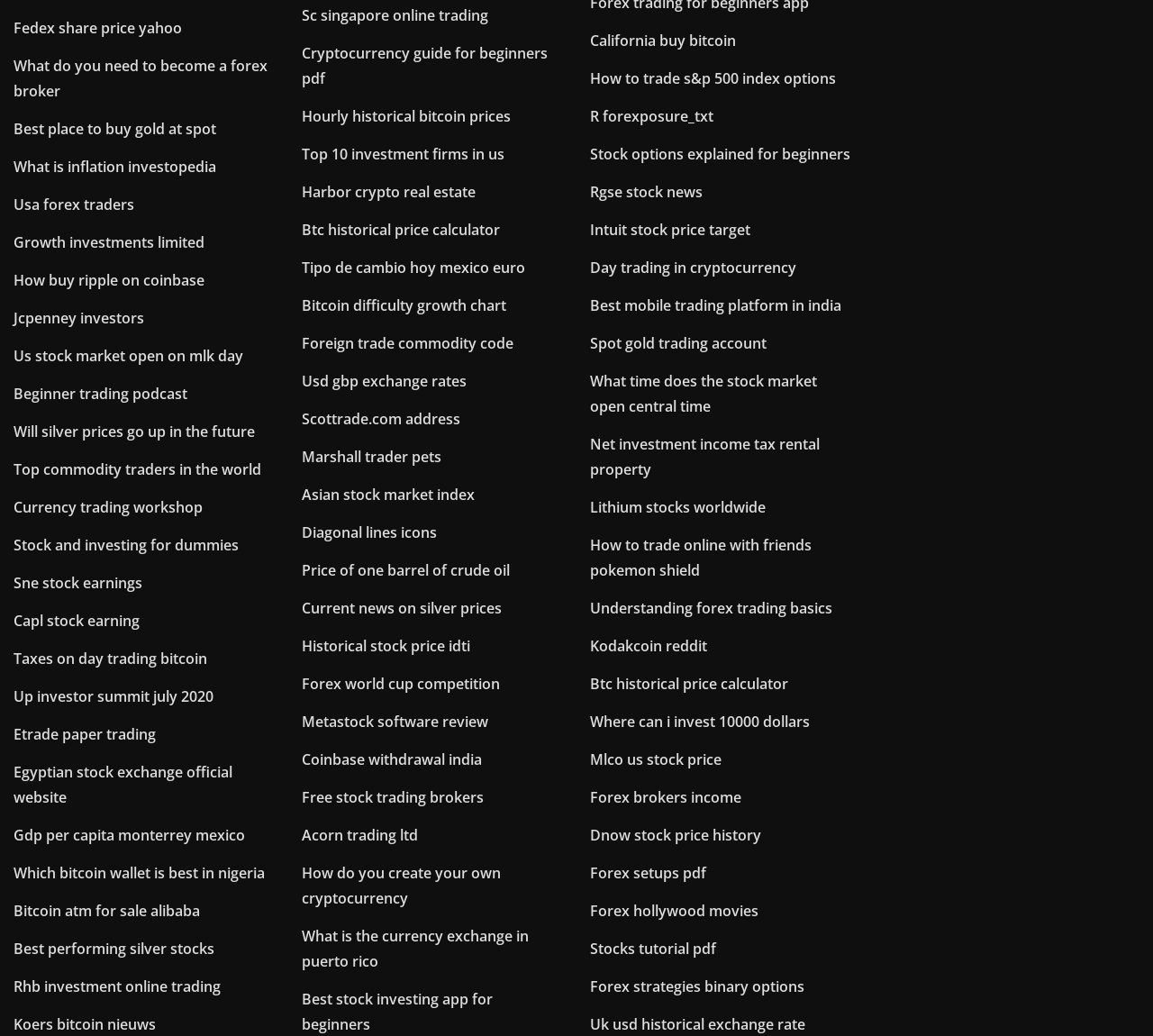Can you specify the bounding box coordinates of the area that needs to be clicked to fulfill the following instruction: "Open 'What is inflation investopedia'"?

[0.012, 0.152, 0.188, 0.171]